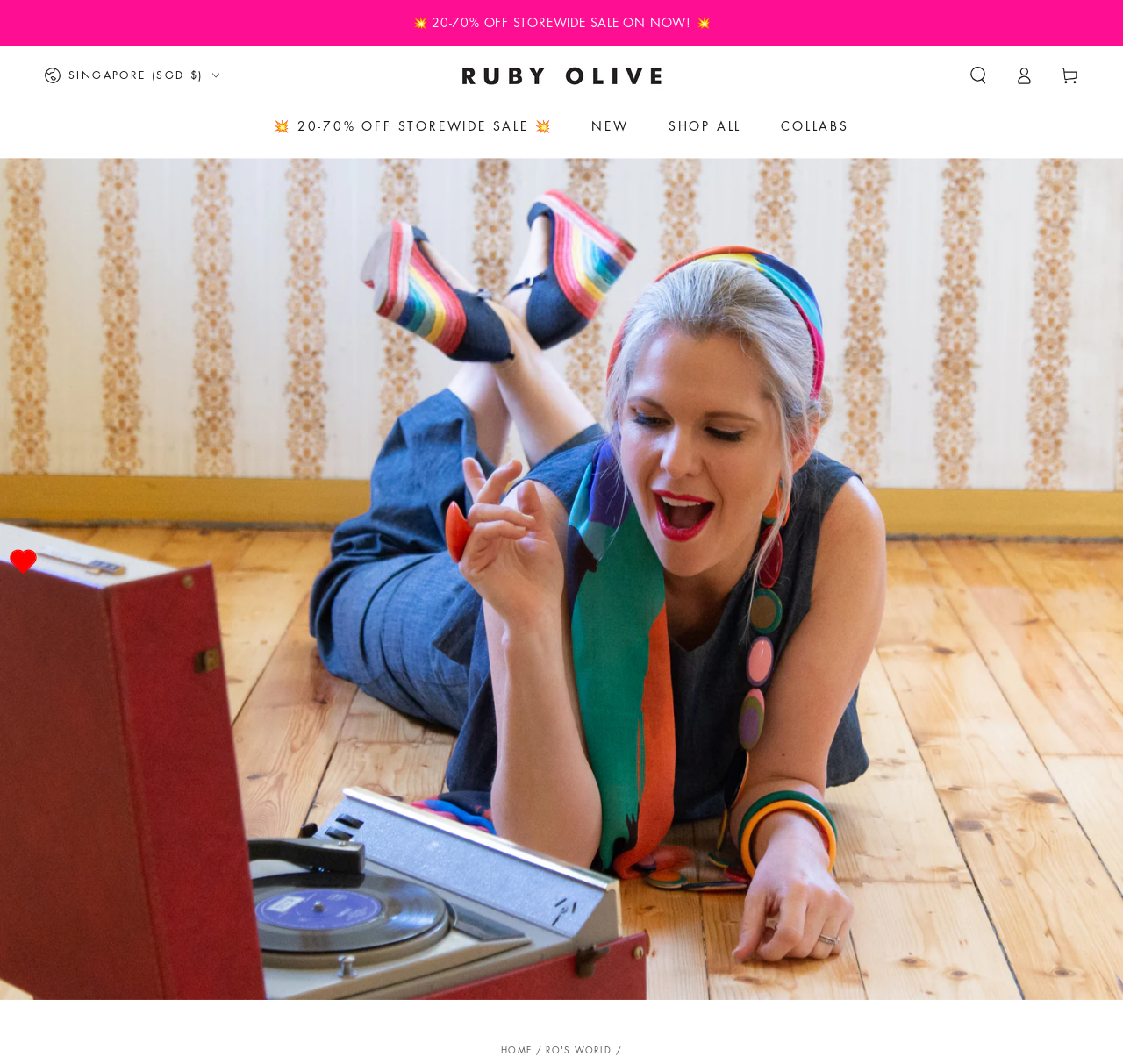Find the bounding box coordinates for the UI element that matches this description: "income claims disclaimer".

None